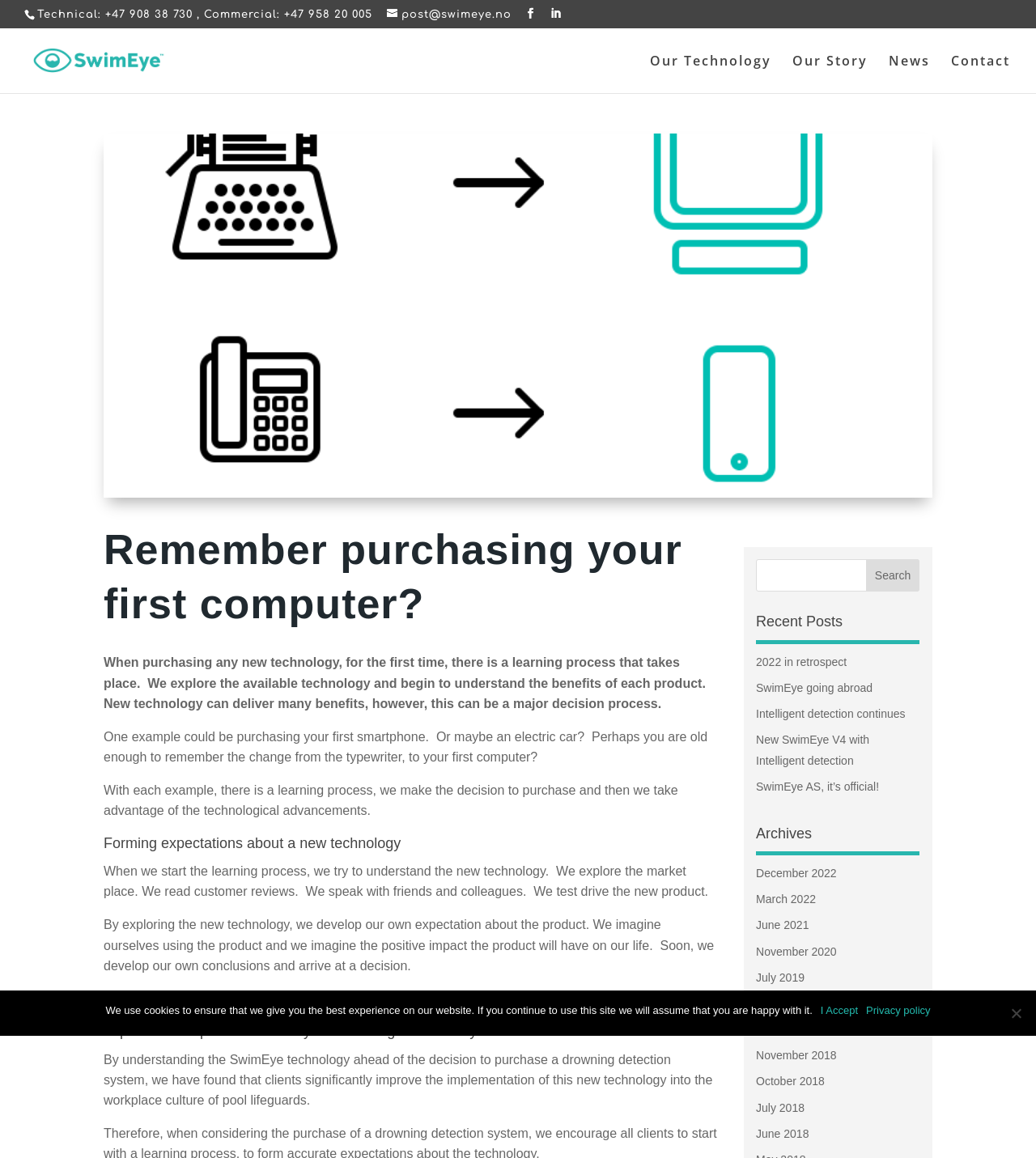Based on the image, please respond to the question with as much detail as possible:
What is the topic of the section that starts with 'Forming expectations about a new technology'?

The section that starts with the heading 'Forming expectations about a new technology' discusses how we form our own expectations about a new technology when we start the learning process, and it explains how we explore the market place, read customer reviews, speak with friends and colleagues, and test drive the new product to develop our own conclusions.